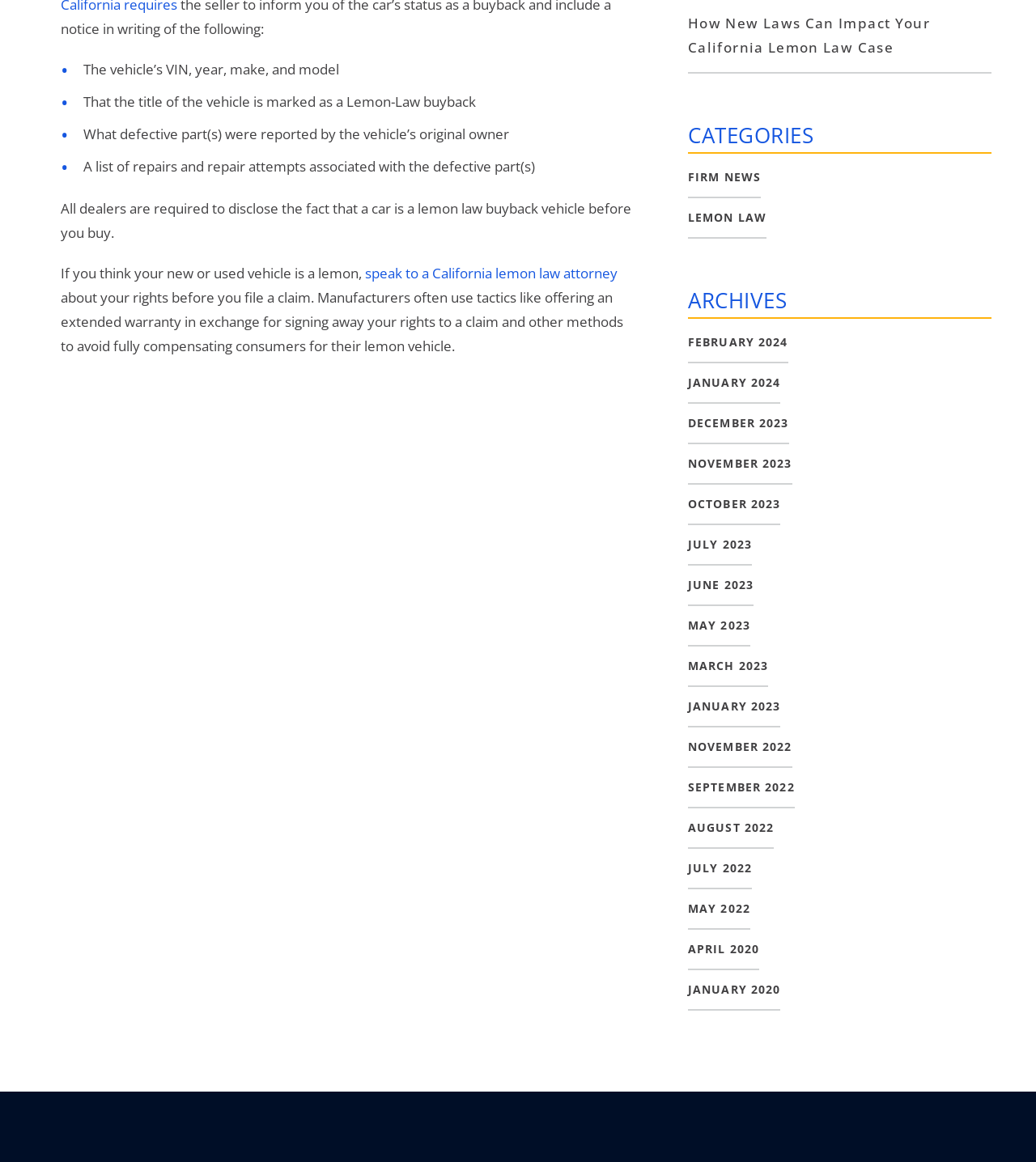Identify the bounding box coordinates for the region to click in order to carry out this instruction: "browse 'FEBRUARY 2024'". Provide the coordinates using four float numbers between 0 and 1, formatted as [left, top, right, bottom].

[0.664, 0.278, 0.761, 0.312]